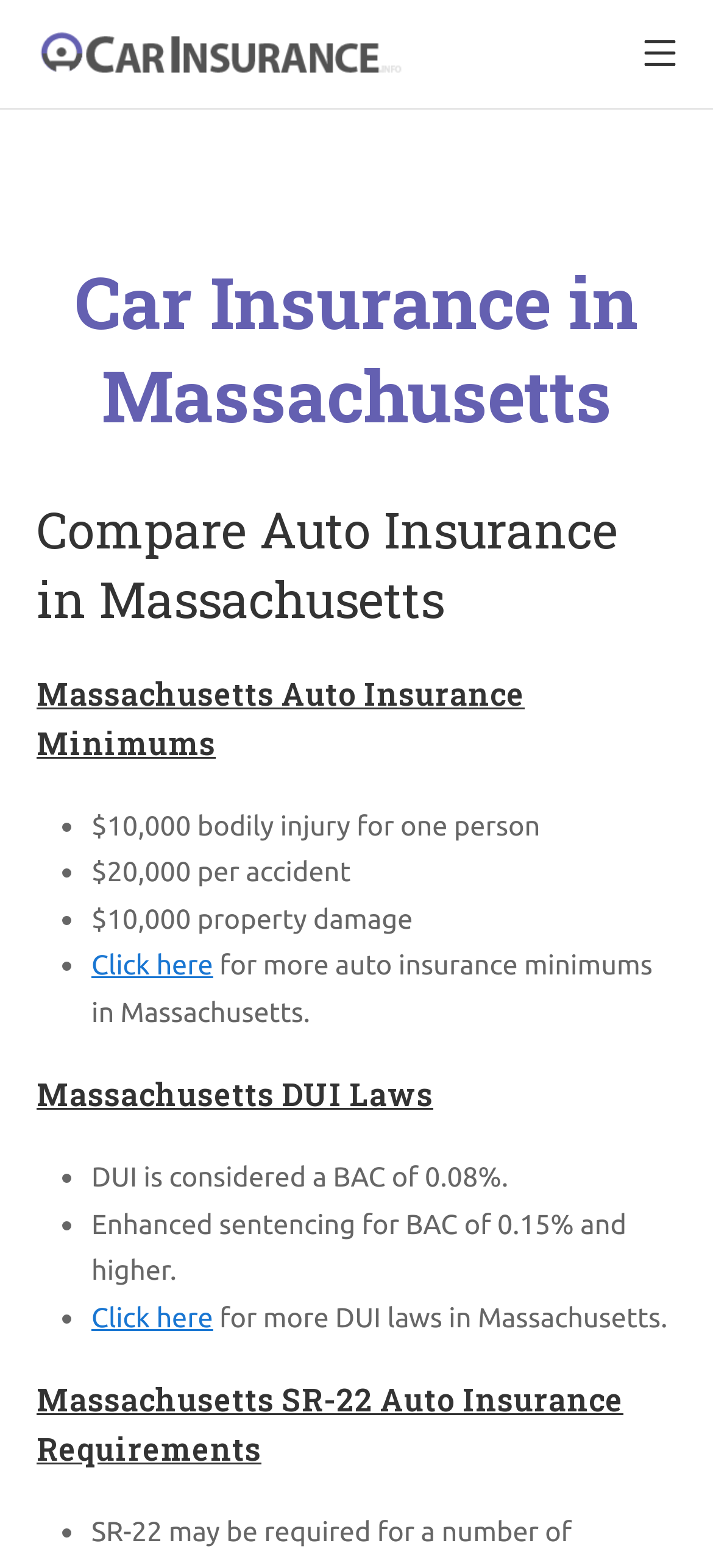What is the purpose of the 'Click here' link under the 'Massachusetts Auto Insurance Minimums' section?
Based on the screenshot, provide a one-word or short-phrase response.

To get more auto insurance minimums